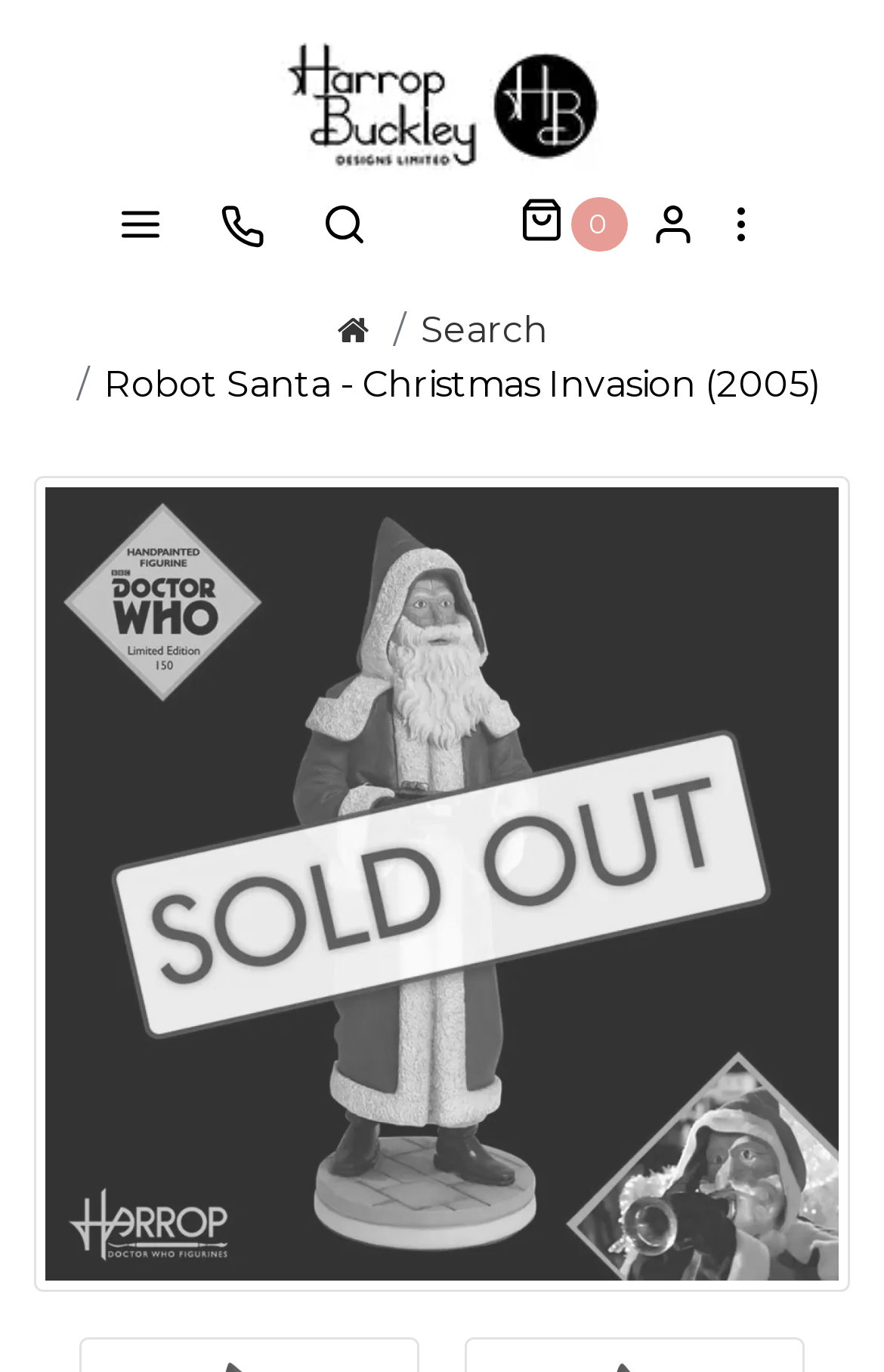How many buttons are there in the top section?
Please use the image to deliver a detailed and complete answer.

I counted the number of buttons in the top section of the webpage, and I found five buttons with images, but no text.